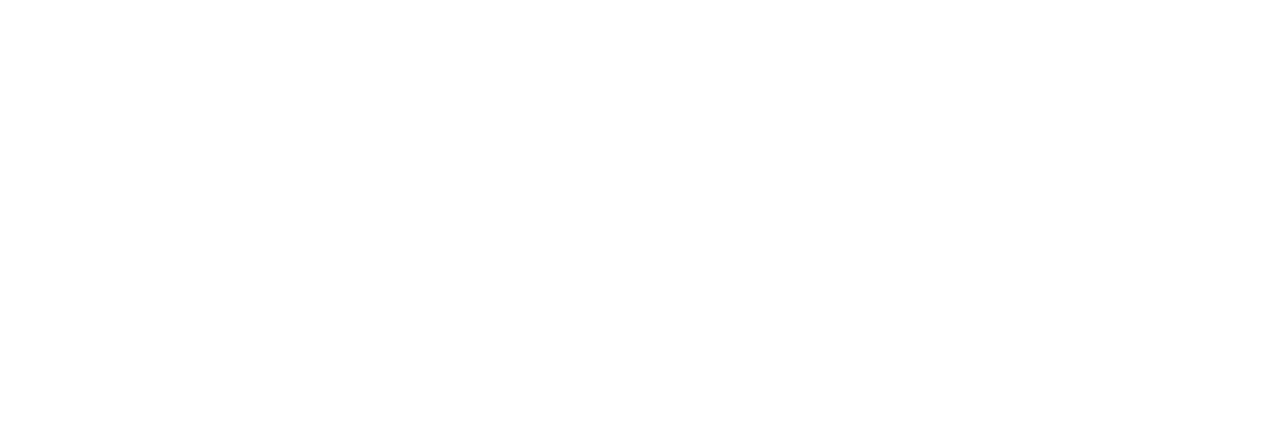Where can patients book vaccinations?
Please provide a detailed and thorough answer to the question.

The text message notification includes a link to book vaccinations at Taunton Racecourse, indicating that this is the location where patients can book their vaccinations.